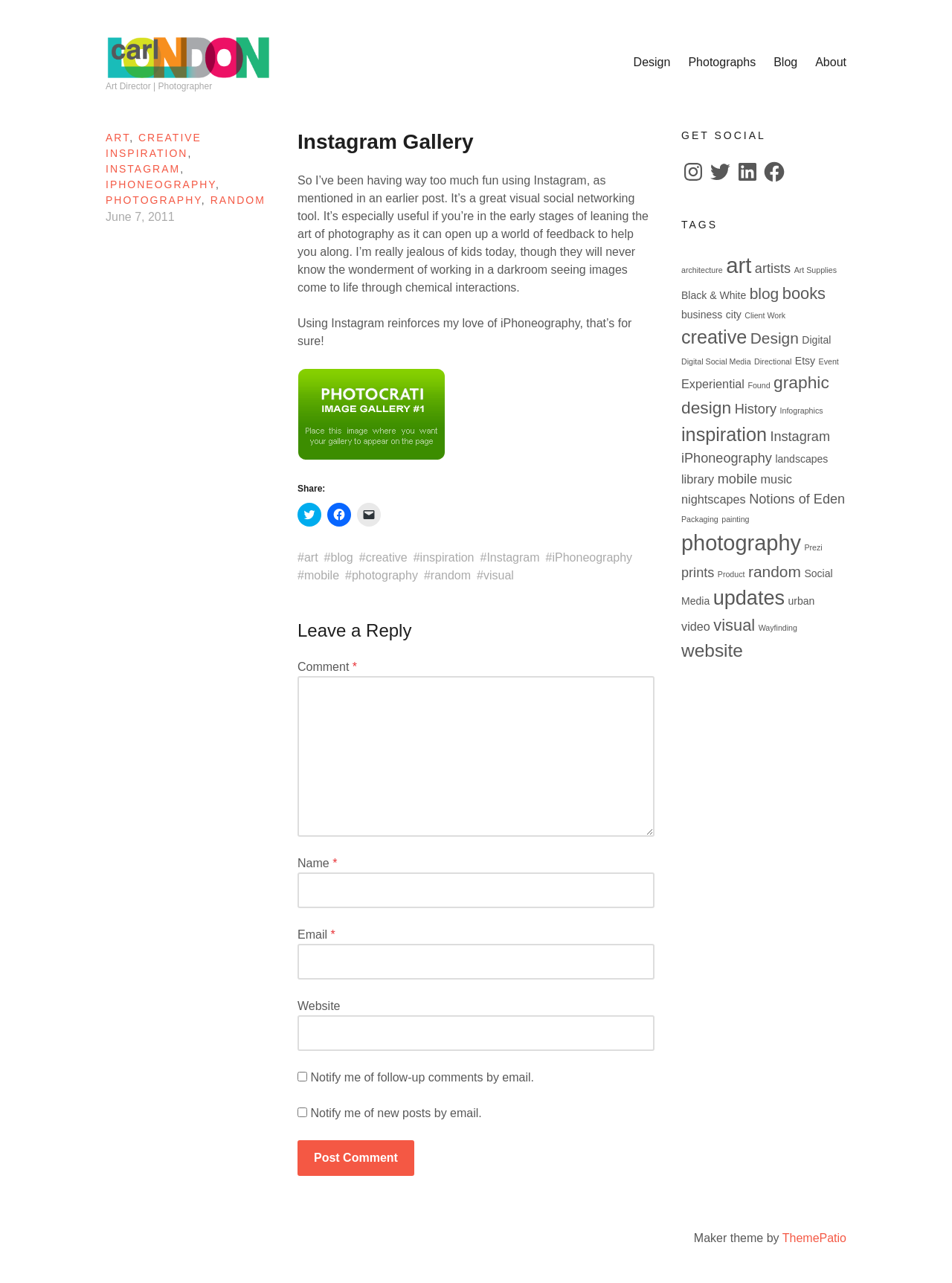Please identify the bounding box coordinates of the element's region that needs to be clicked to fulfill the following instruction: "Open Facebook page". The bounding box coordinates should consist of four float numbers between 0 and 1, i.e., [left, top, right, bottom].

None